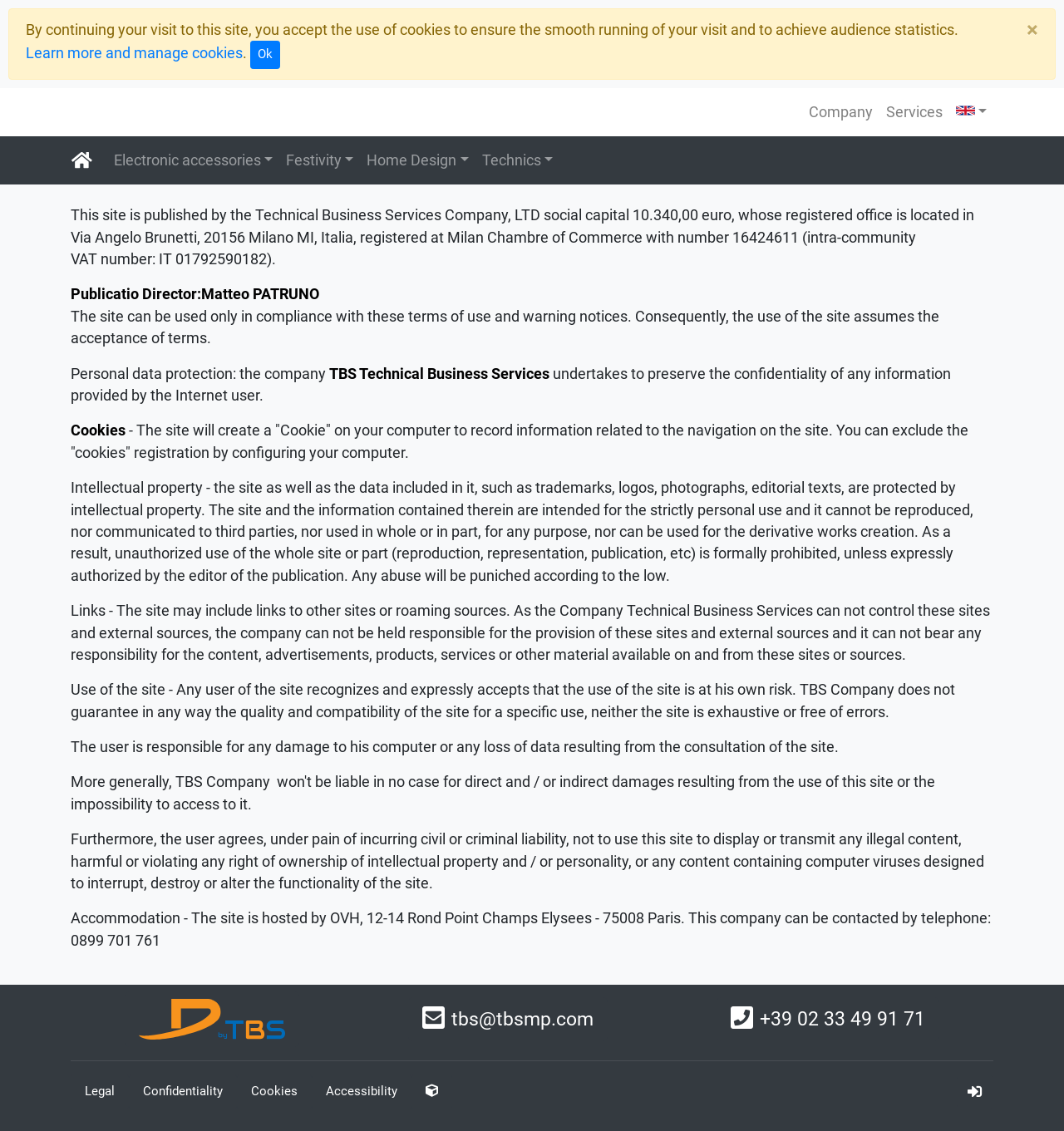Who is the publication director?
Please provide a single word or phrase as the answer based on the screenshot.

Matteo PATRUNO